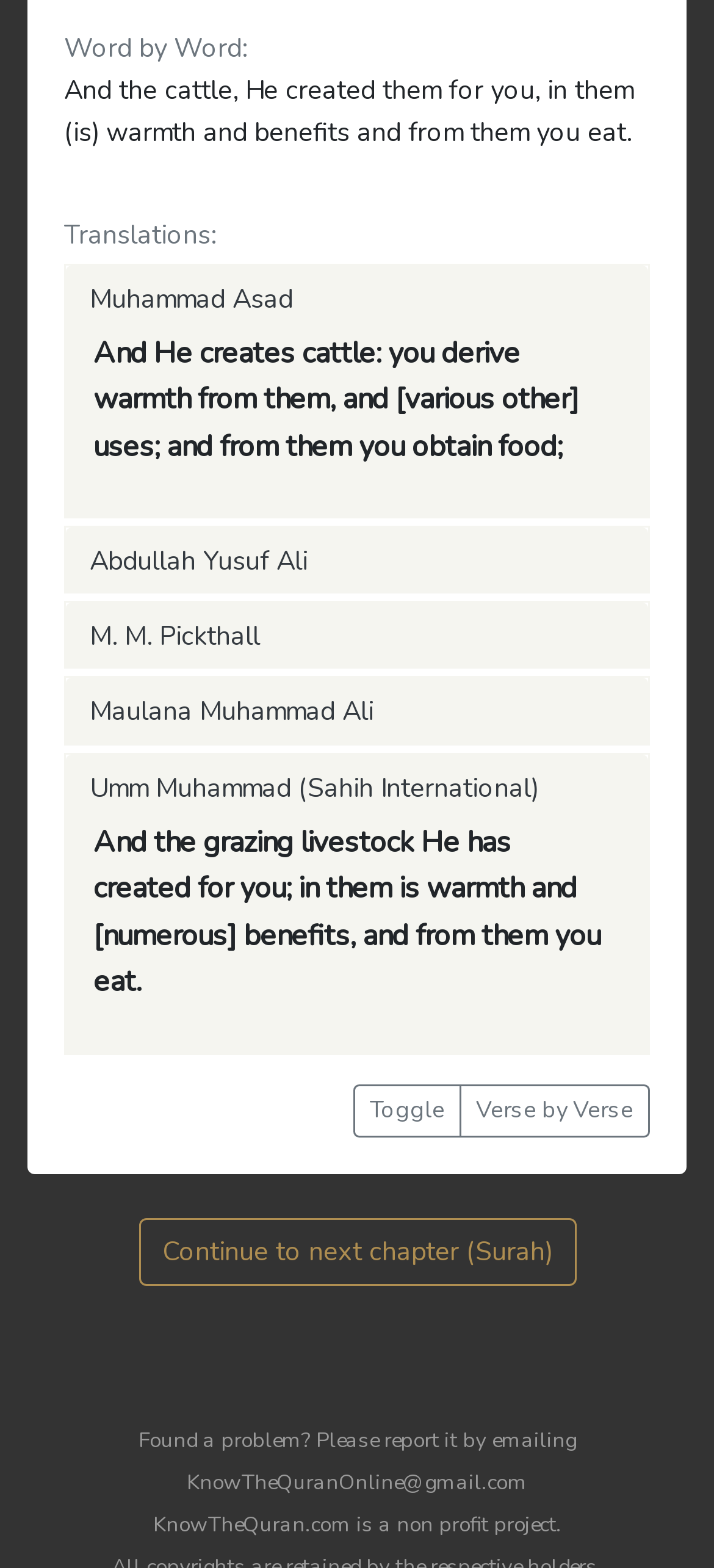Identify the bounding box coordinates for the UI element described as: "M. M. Pickthall". The coordinates should be provided as four floats between 0 and 1: [left, top, right, bottom].

[0.092, 0.385, 0.397, 0.428]